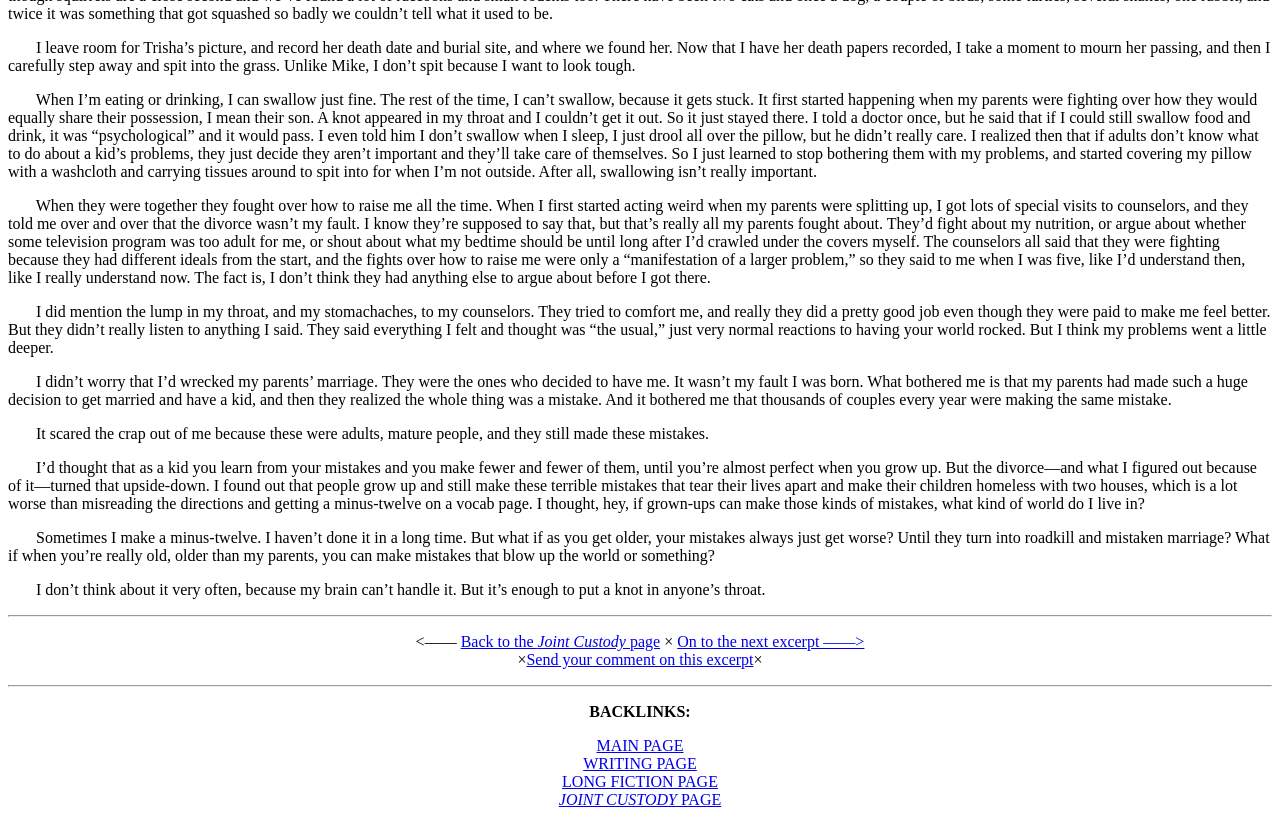Please give a succinct answer to the question in one word or phrase:
What is the orientation of the separator at the top of the page?

Horizontal